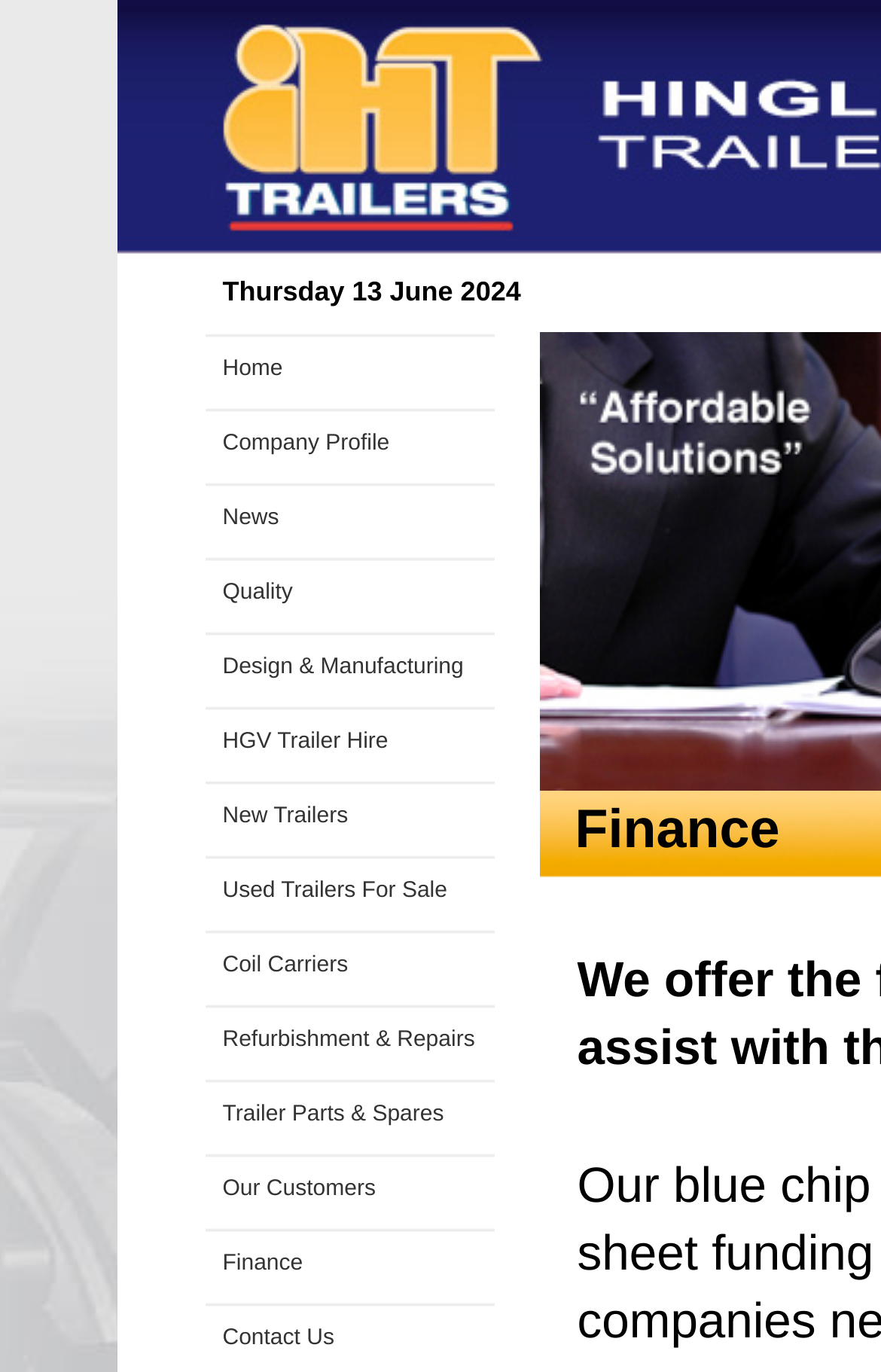Please specify the bounding box coordinates of the clickable section necessary to execute the following command: "view finance options".

[0.232, 0.894, 0.56, 0.948]